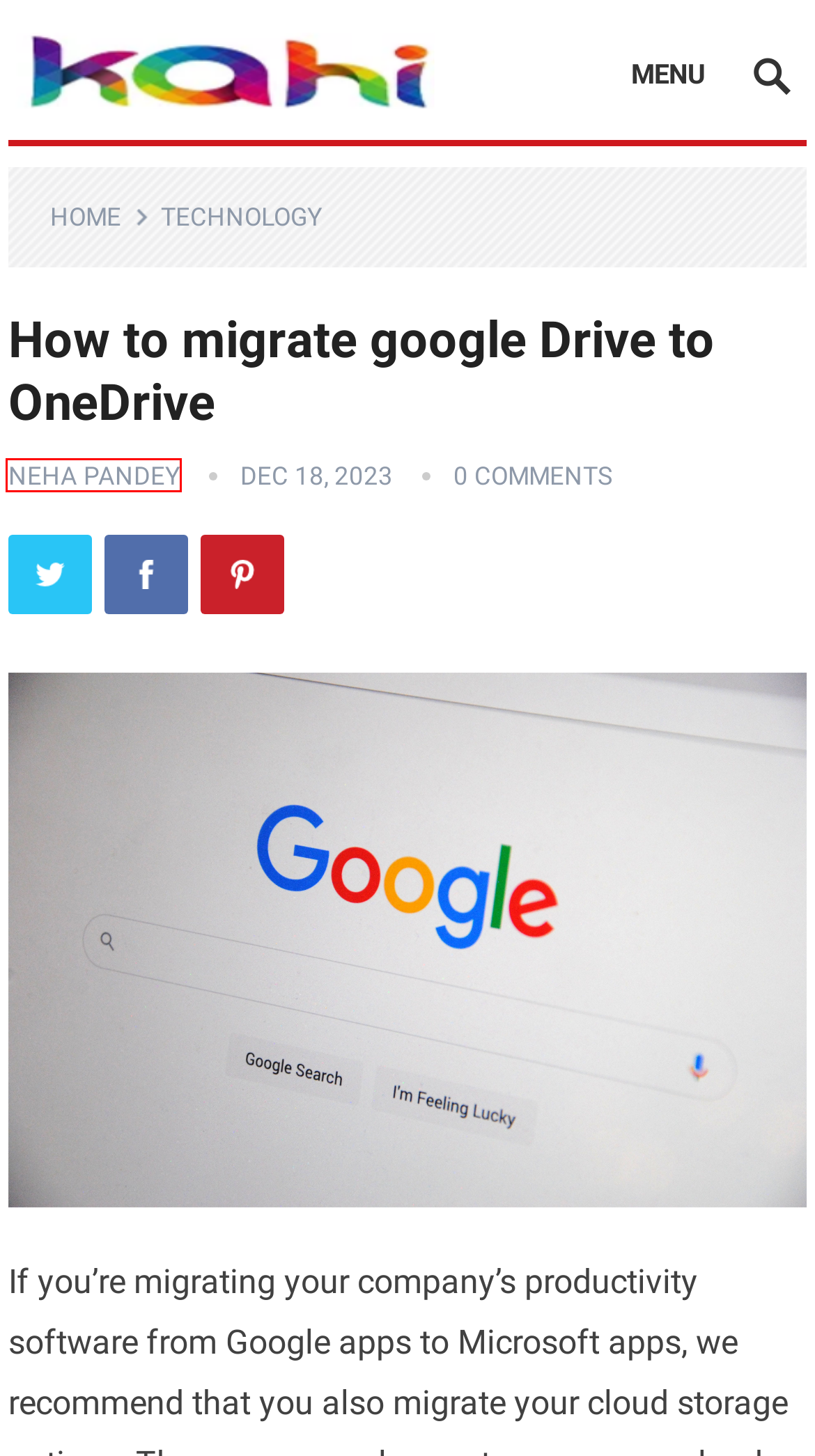You have been given a screenshot of a webpage, where a red bounding box surrounds a UI element. Identify the best matching webpage description for the page that loads after the element in the bounding box is clicked. Options include:
A. Explore The Uniqueness of Hand Block Printing textile sourcing
B. Entertainment Archives | Kahi®
C. Finance Archives | Kahi®
D. Sports Archives | Kahi®
E. Guest Posting Sites: Find the Best Sites to high da Guest Blog
F. The Evolution of Architecture: The Past, The Present
G. Technology Archives | Kahi®
H. Why is an 80-ah lithium batteries so useful and reliable?

E